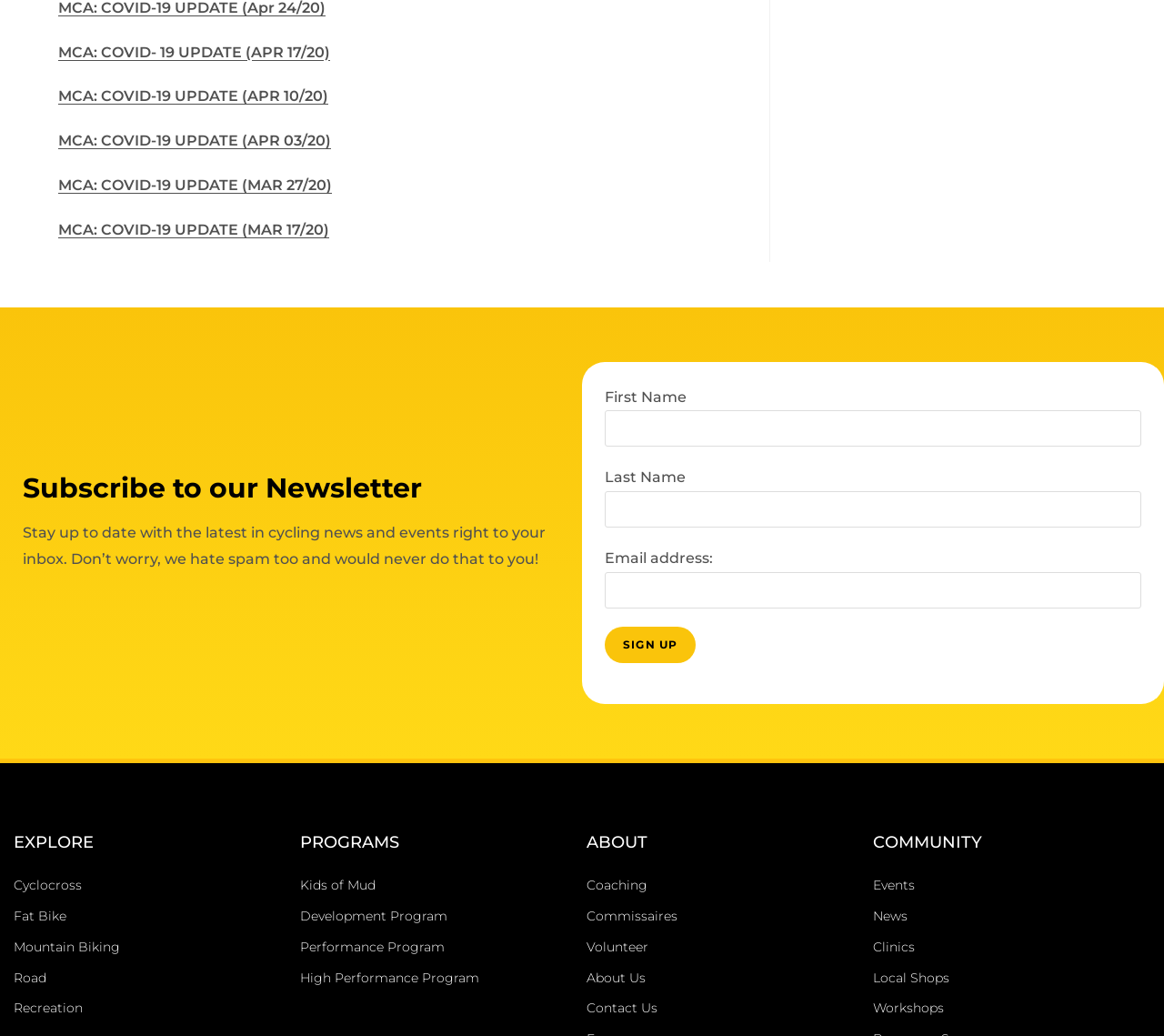What is the first COVID-19 update link about?
Answer briefly with a single word or phrase based on the image.

APR 17/20